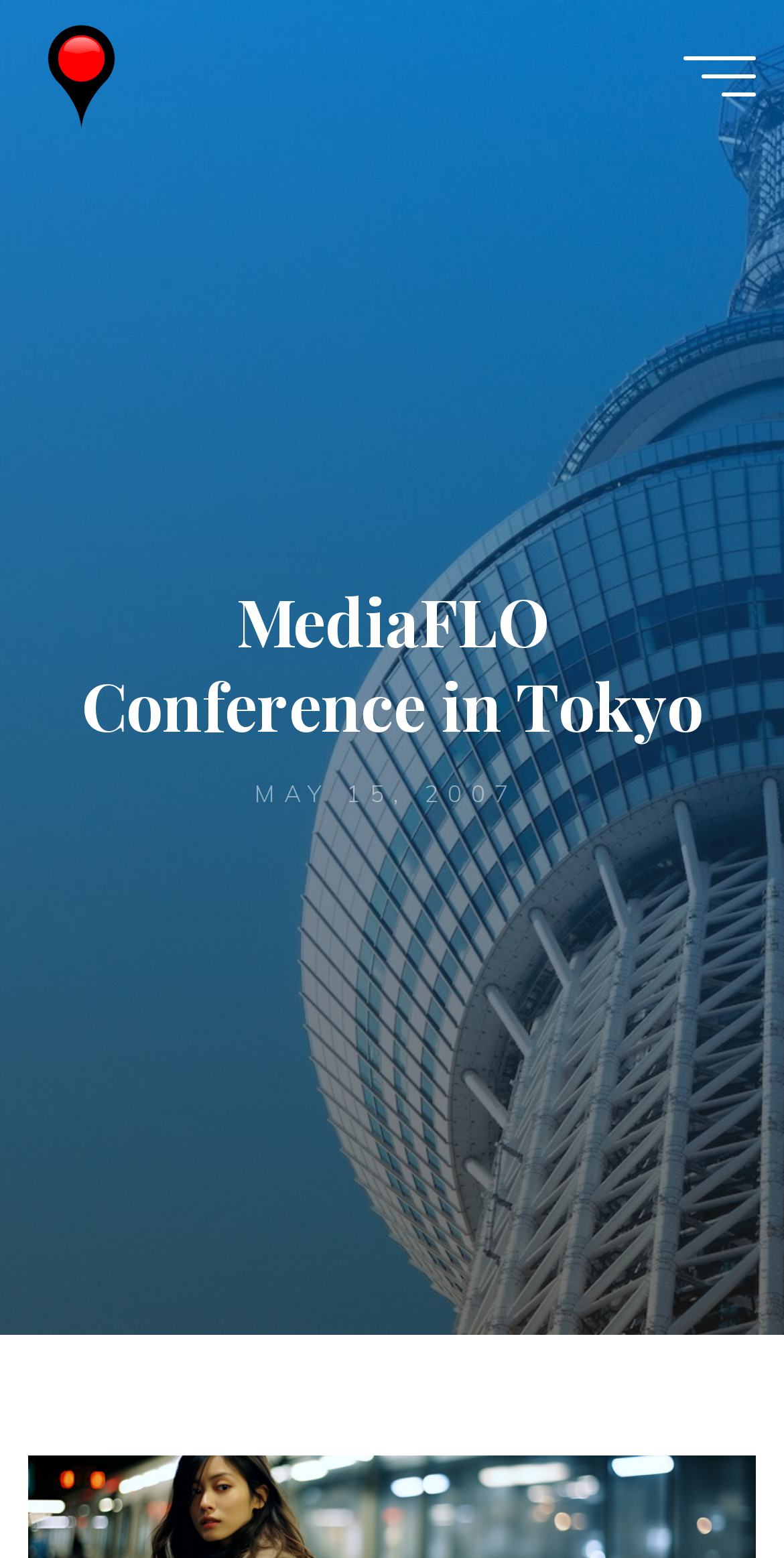Identify the bounding box for the given UI element using the description provided. Coordinates should be in the format (top-left x, top-left y, bottom-right x, bottom-right y) and must be between 0 and 1. Here is the description: aria-label="Main menu"

[0.871, 0.035, 0.963, 0.061]